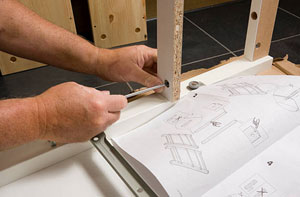What do the instructions feature?
Analyze the image and deliver a detailed answer to the question.

The instructions laid out on a large sheet of assembly directions feature simple diagrams that illustrate the assembly process, providing step-by-step guidance necessary for successfully constructing the furniture.